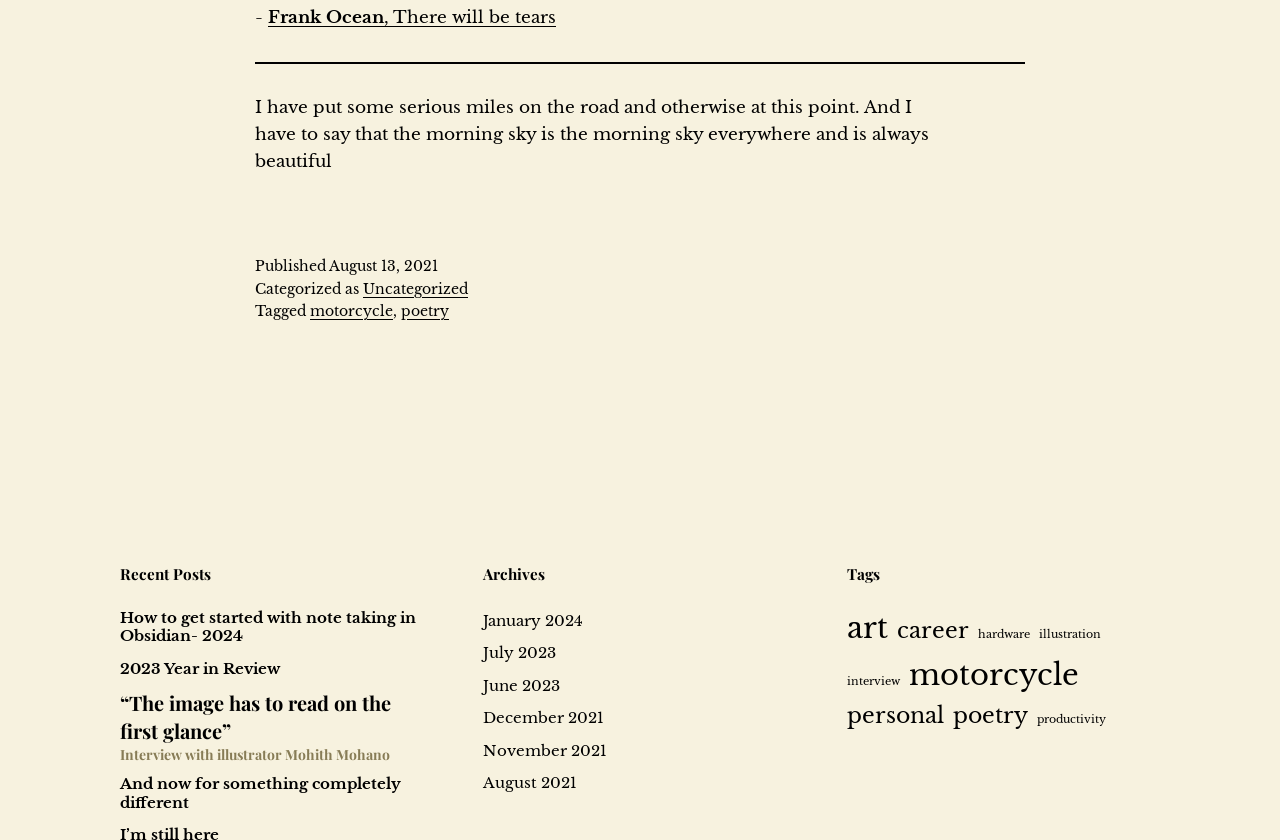What is the category of the article '2023 Year in Review'?
Respond to the question with a single word or phrase according to the image.

Uncategorized